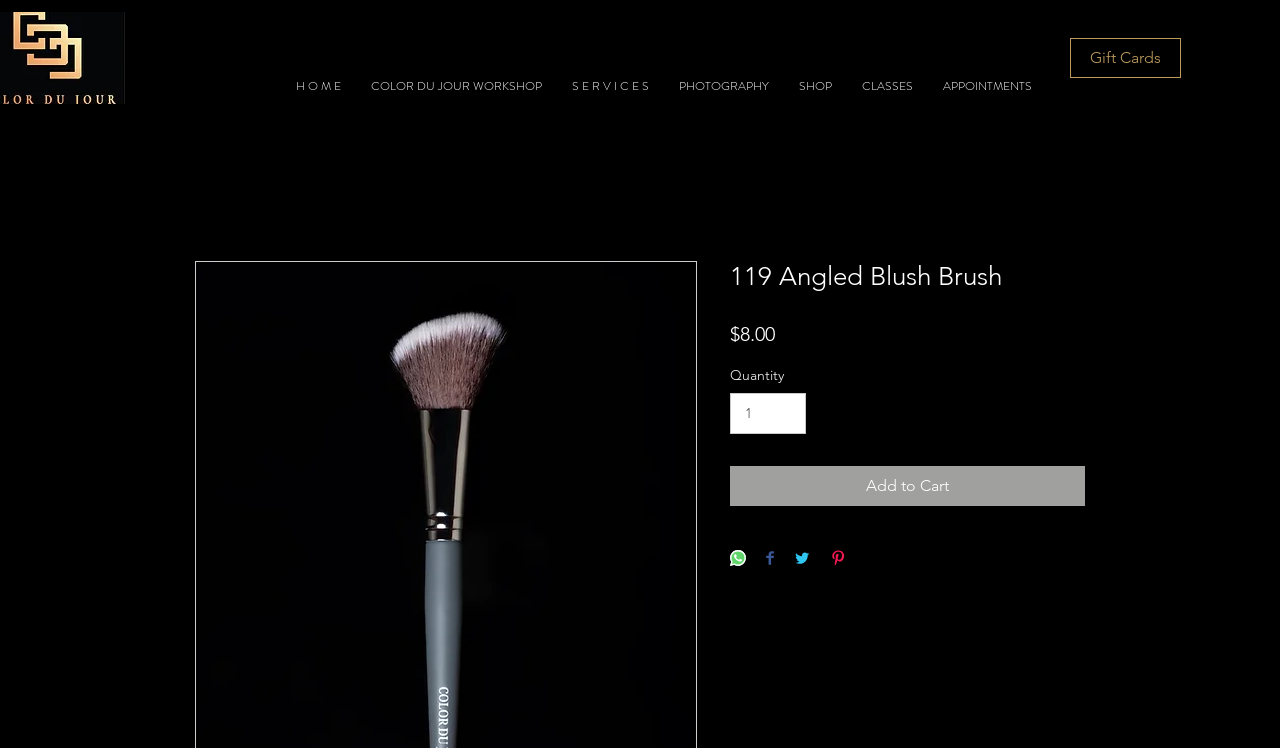Indicate the bounding box coordinates of the clickable region to achieve the following instruction: "Share on WhatsApp."

[0.57, 0.735, 0.583, 0.76]